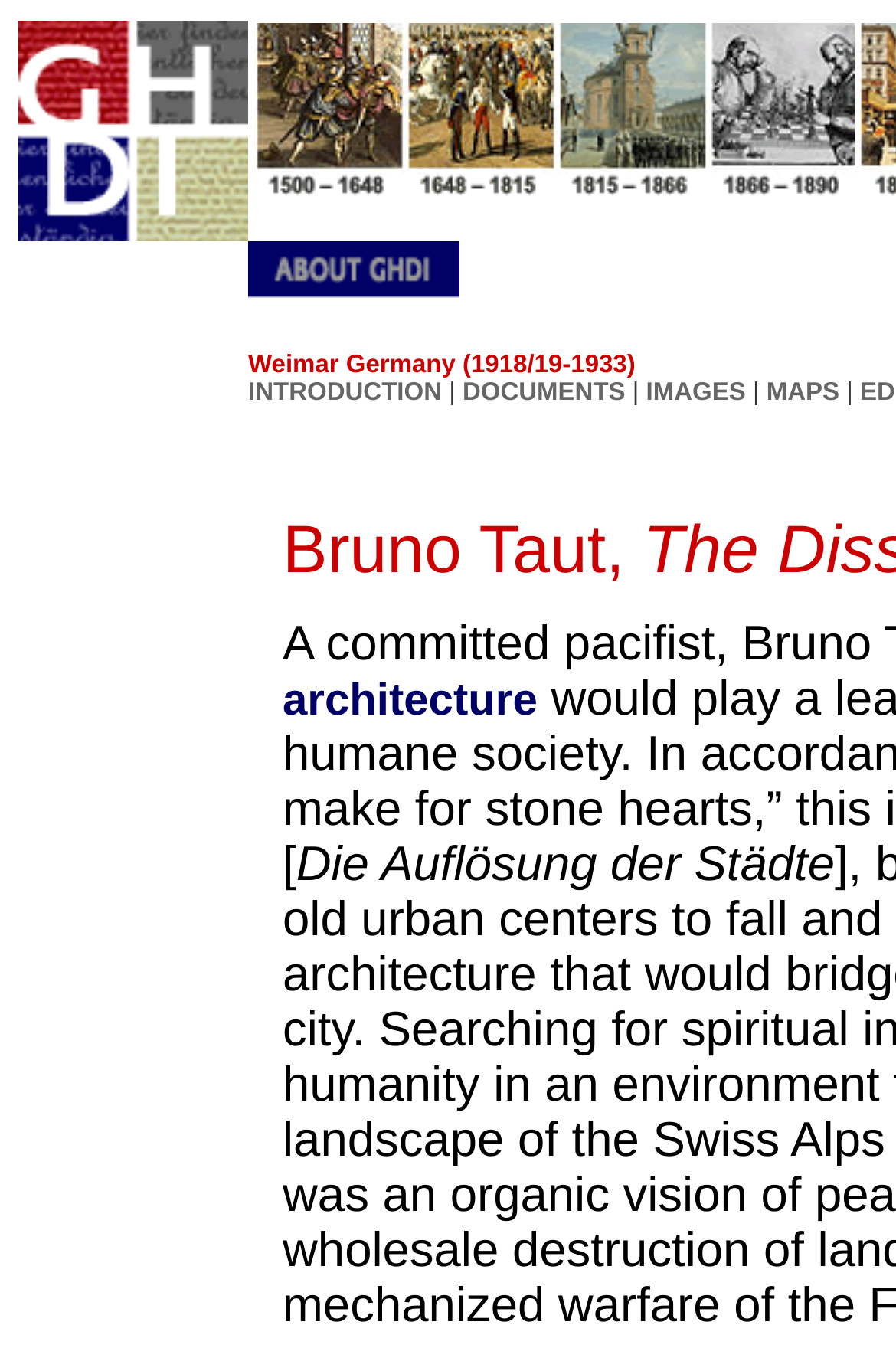How many table cells are in the first row?
Using the information from the image, give a concise answer in one word or a short phrase.

6